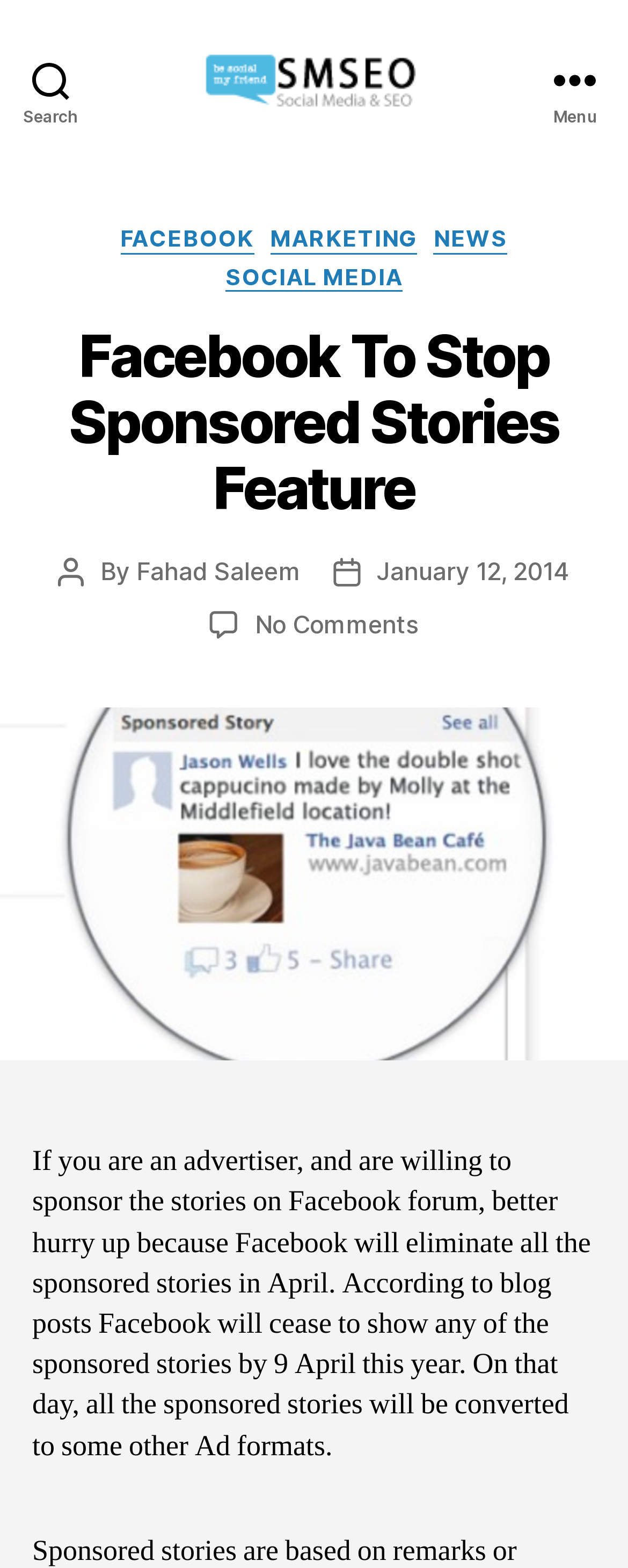Please specify the bounding box coordinates of the clickable section necessary to execute the following command: "Click the Search button".

[0.0, 0.0, 0.162, 0.102]